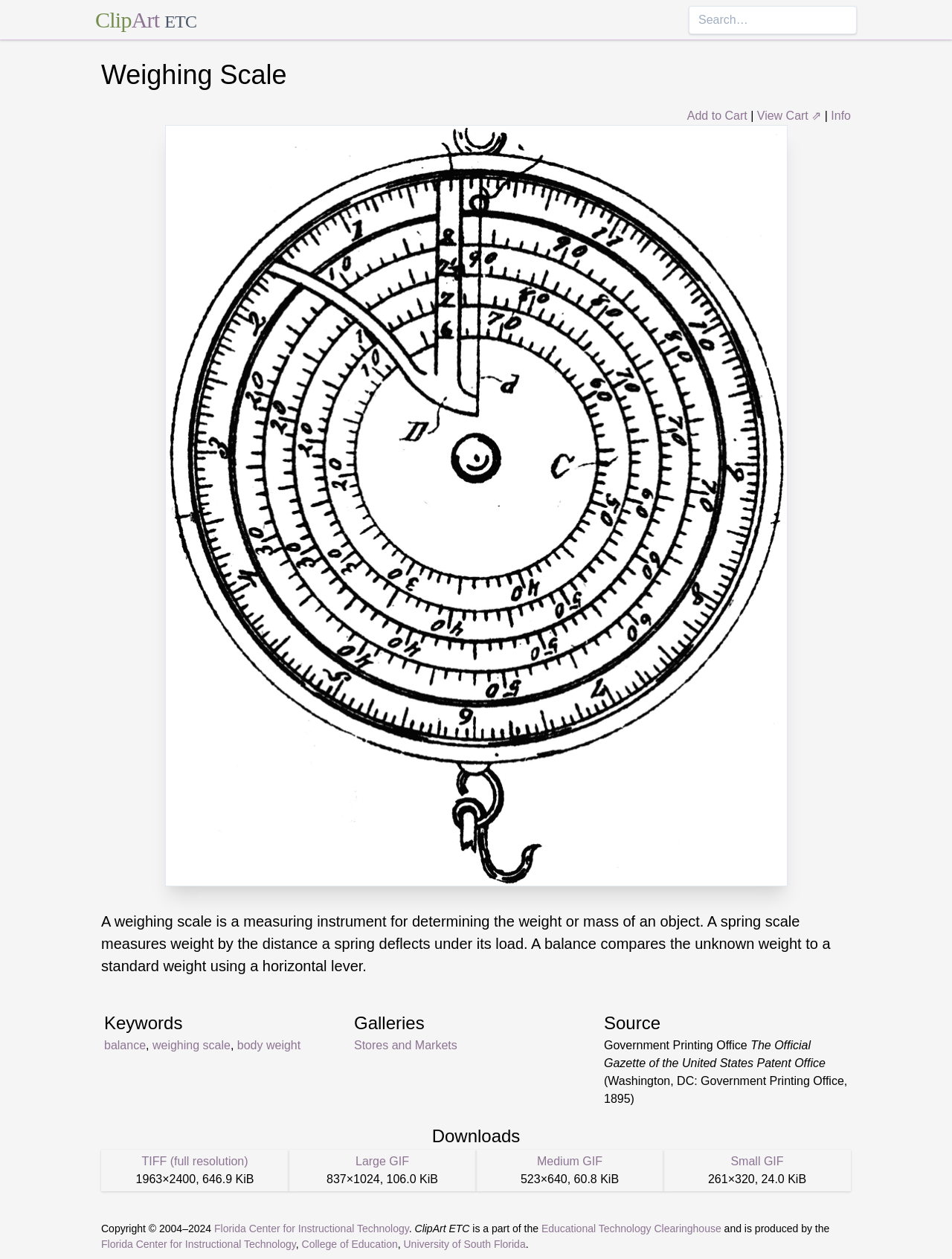What are the available image download options? Observe the screenshot and provide a one-word or short phrase answer.

TIFF, Large GIF, Medium GIF, Small GIF